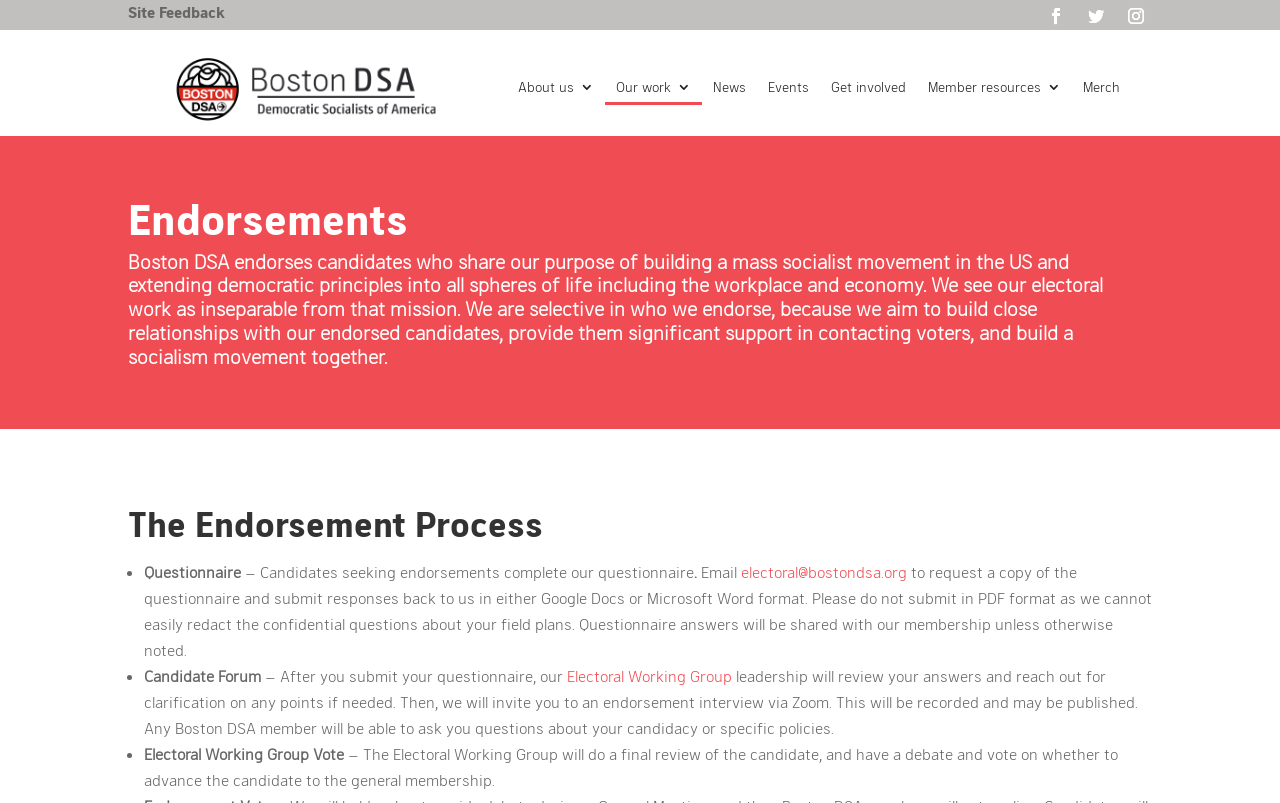Identify the bounding box coordinates for the UI element that matches this description: "Our work".

[0.481, 0.099, 0.54, 0.127]